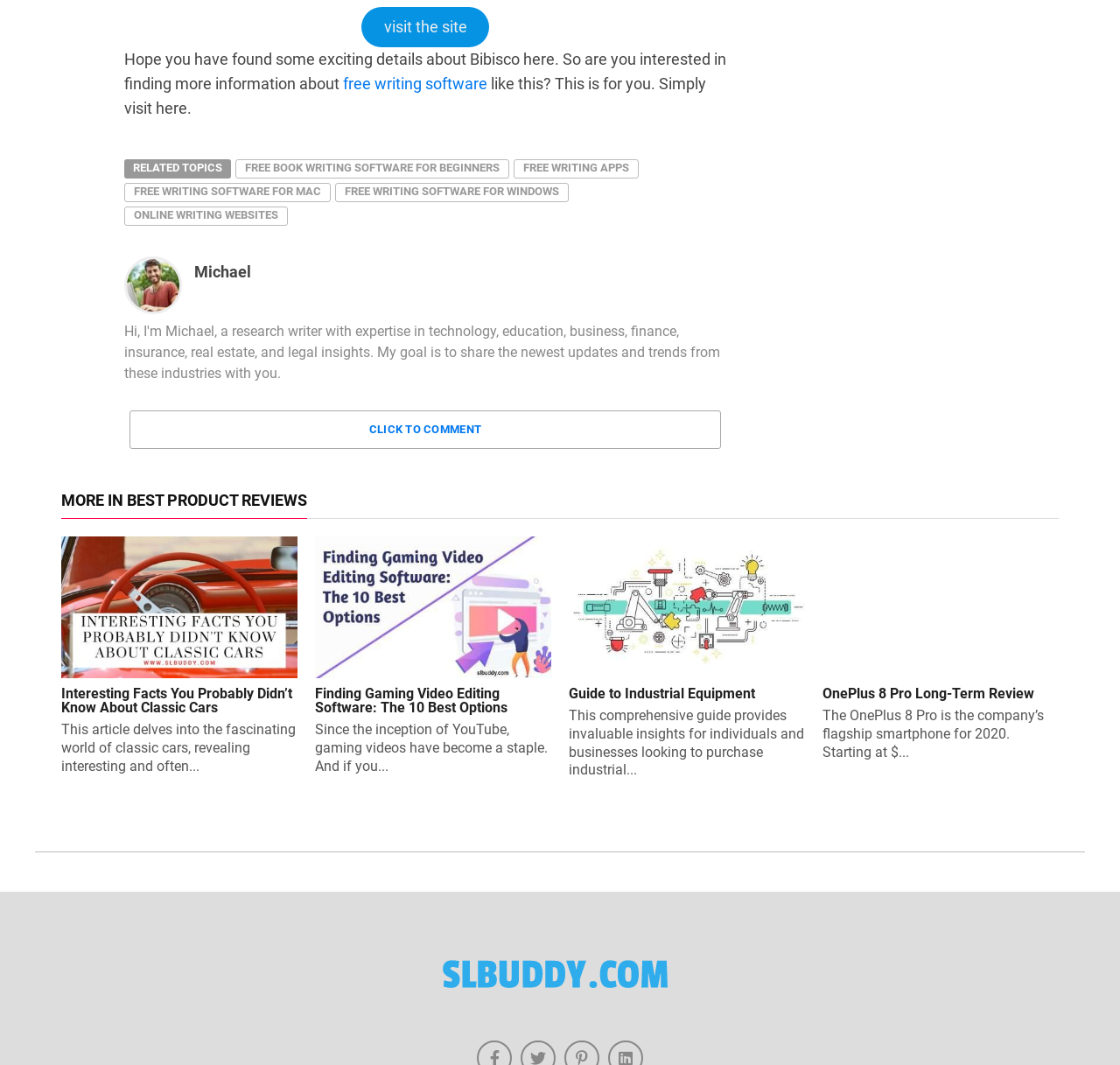Show the bounding box coordinates for the element that needs to be clicked to execute the following instruction: "visit the site". Provide the coordinates in the form of four float numbers between 0 and 1, i.e., [left, top, right, bottom].

[0.322, 0.007, 0.437, 0.045]